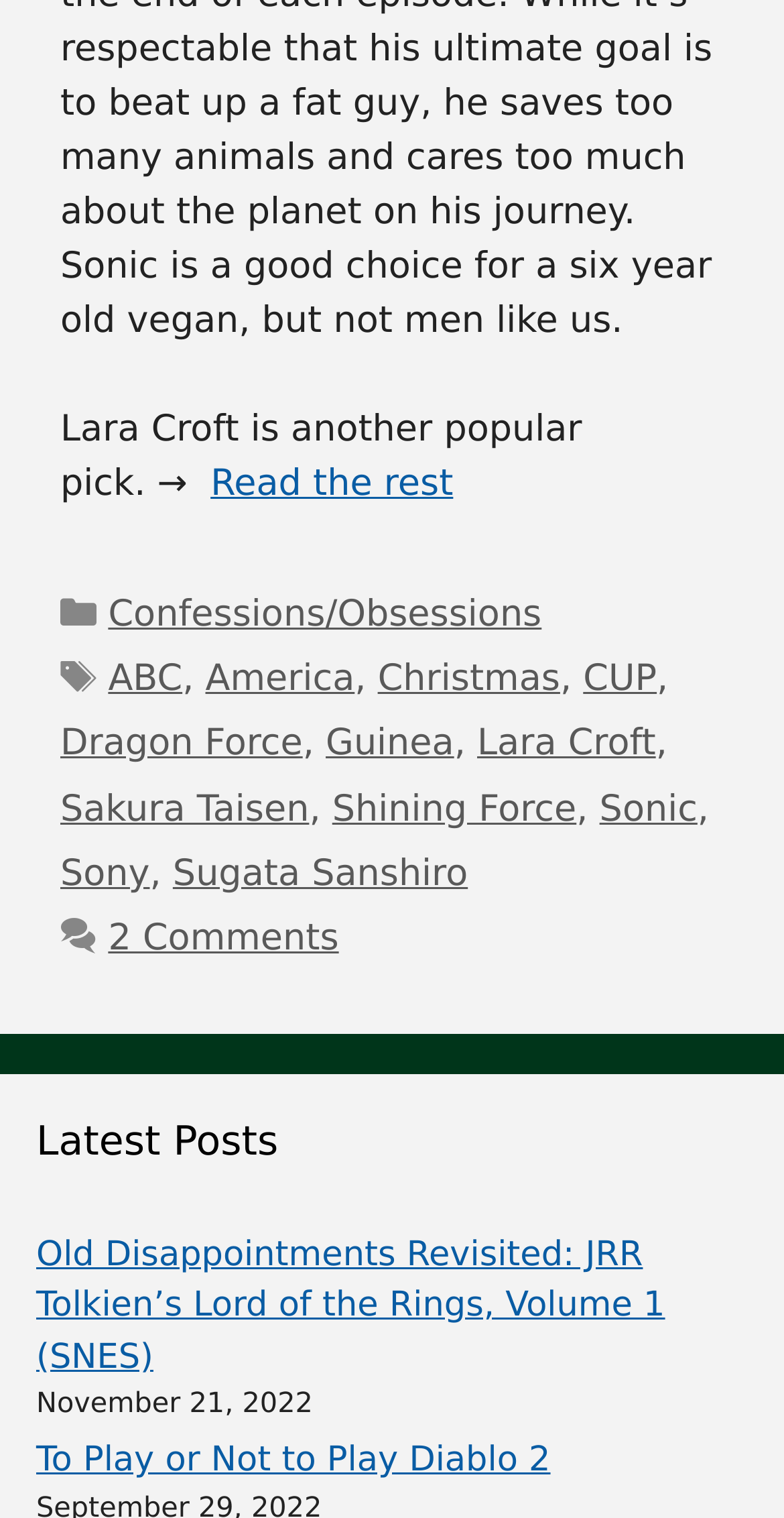Please identify the bounding box coordinates of the region to click in order to complete the task: "View posts in the Confessions/Obsessions category". The coordinates must be four float numbers between 0 and 1, specified as [left, top, right, bottom].

[0.138, 0.39, 0.691, 0.418]